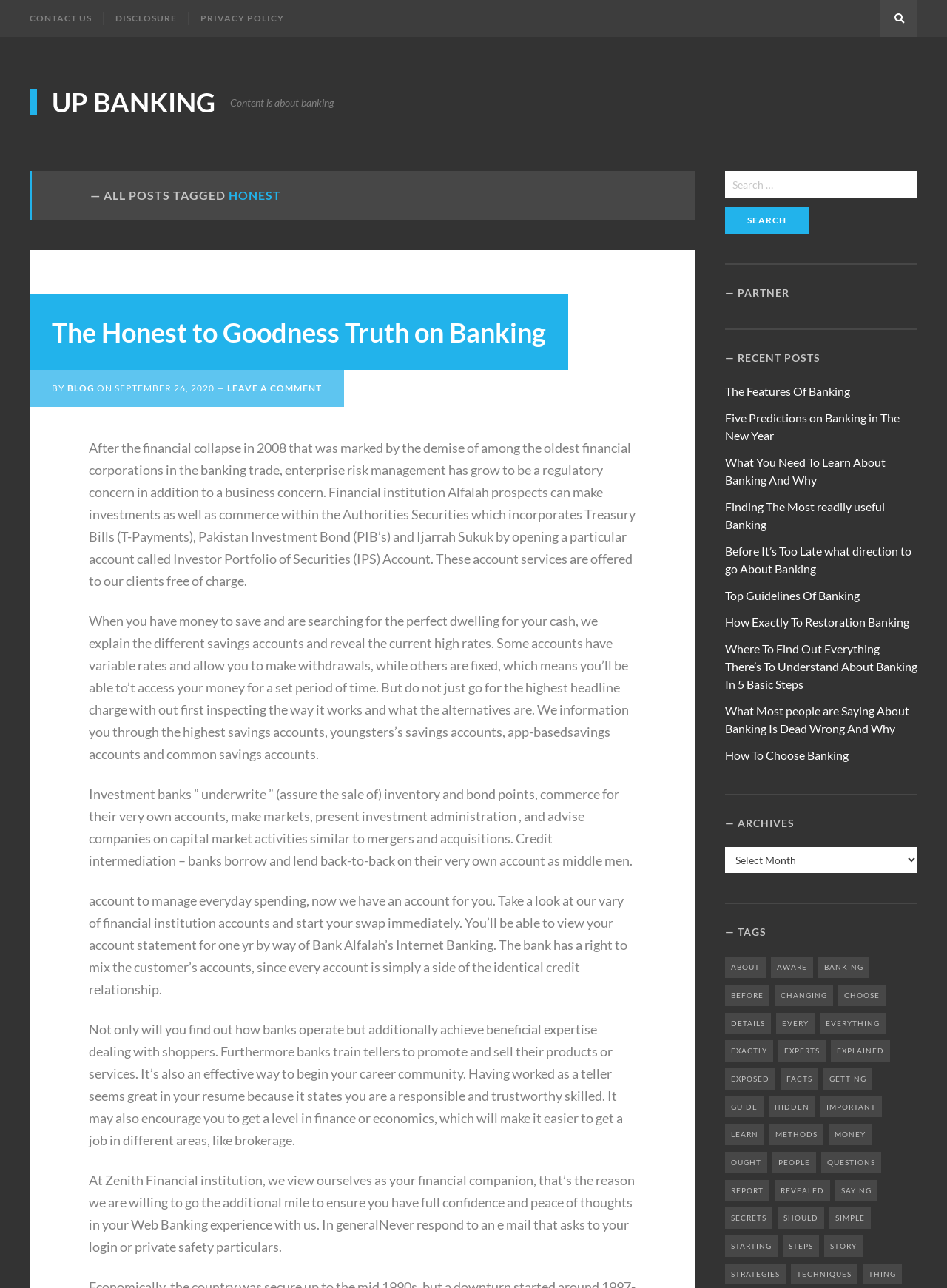What type of account can be used to manage everyday spending?
Refer to the image and give a detailed answer to the query.

According to the webpage, there is a section that mentions 'account to manage everyday spending', which implies that a bank account can be used for this purpose.